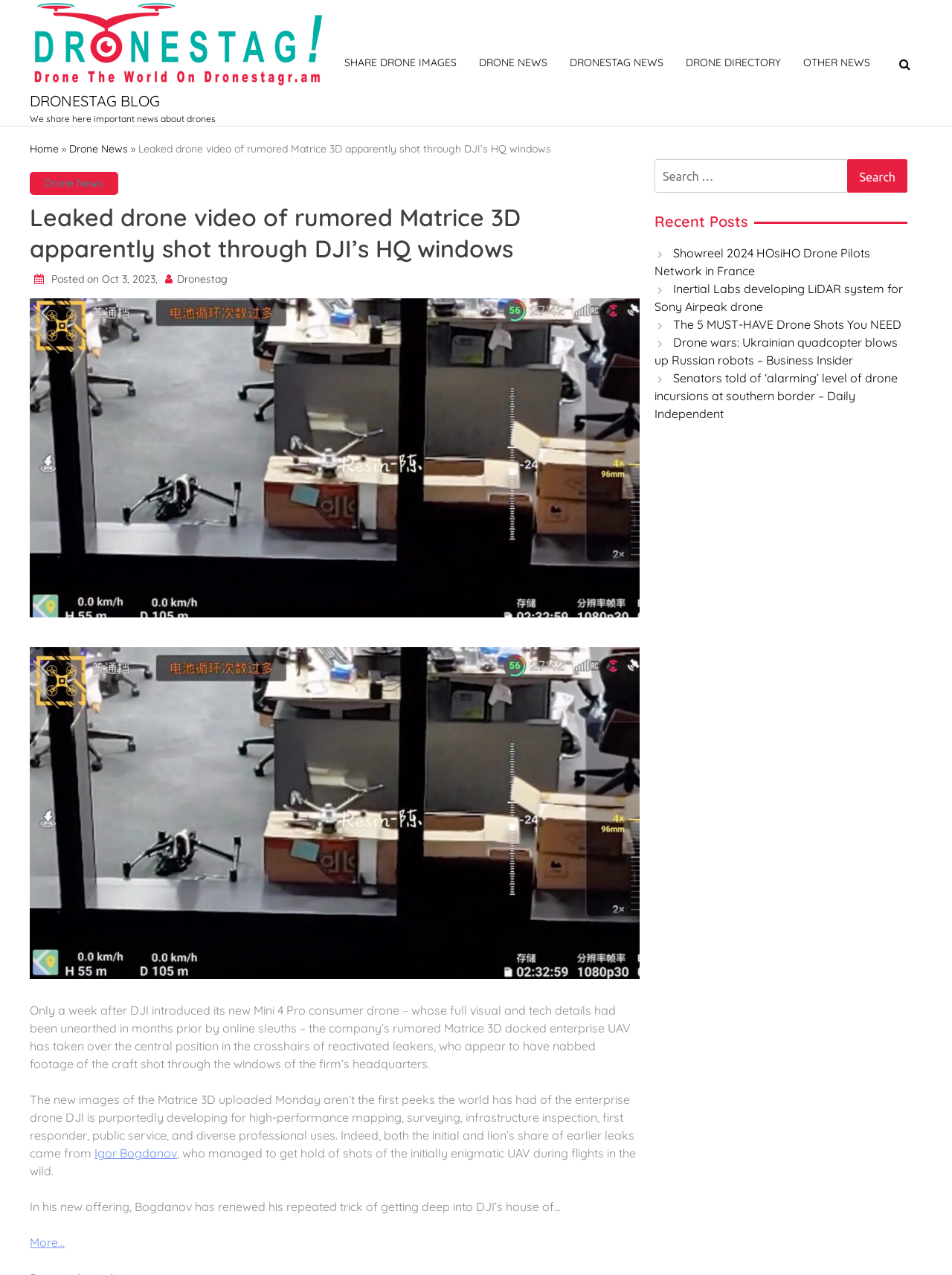Please identify the bounding box coordinates of the element's region that I should click in order to complete the following instruction: "Click on the 'Showreel 2024 HOsiHO Drone Pilots Network in France' link". The bounding box coordinates consist of four float numbers between 0 and 1, i.e., [left, top, right, bottom].

[0.688, 0.193, 0.914, 0.218]